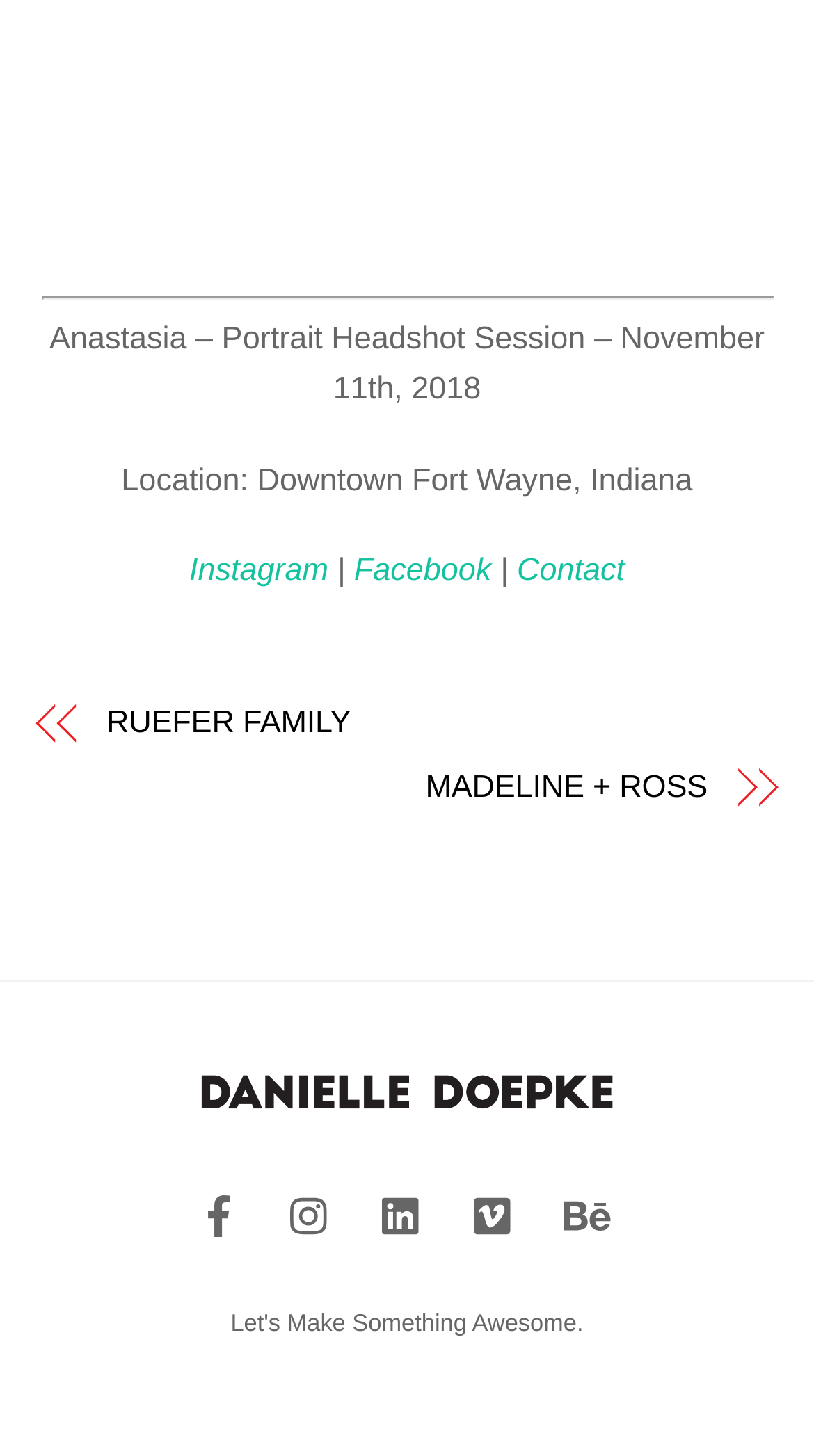Can you find the bounding box coordinates of the area I should click to execute the following instruction: "Go to RUEFER FAMILY page"?

[0.131, 0.481, 0.95, 0.511]